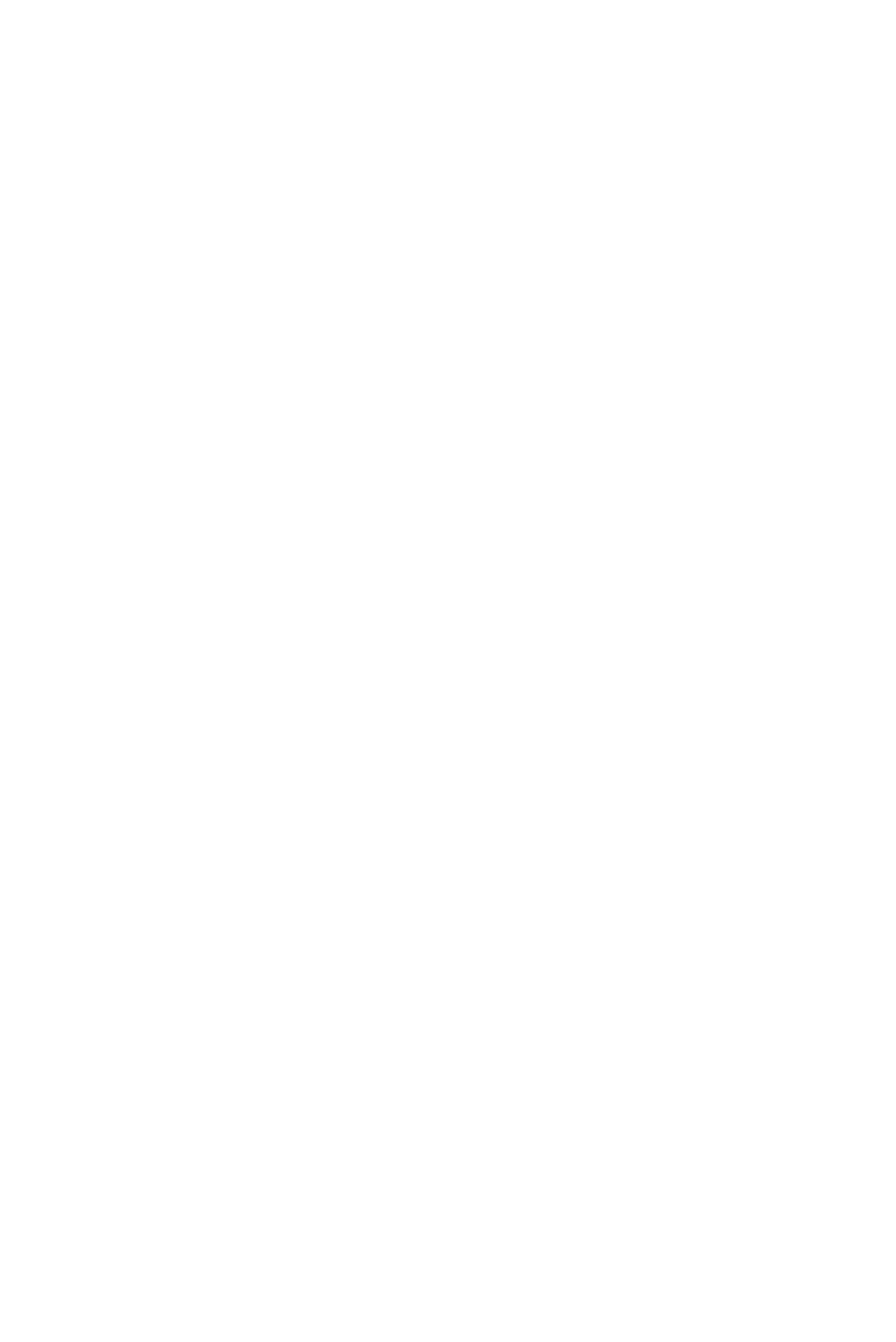What is the purpose of the 'Residency On The Road' program?
Please interpret the details in the image and answer the question thoroughly.

The link 'Kickoff for the Residency On The Road' describes the program as a collaboration between three members of the Allianz Foundation Hubs Network, focusing on food-related practices and topics, questioning conventional food practices and exchanging knowledge.